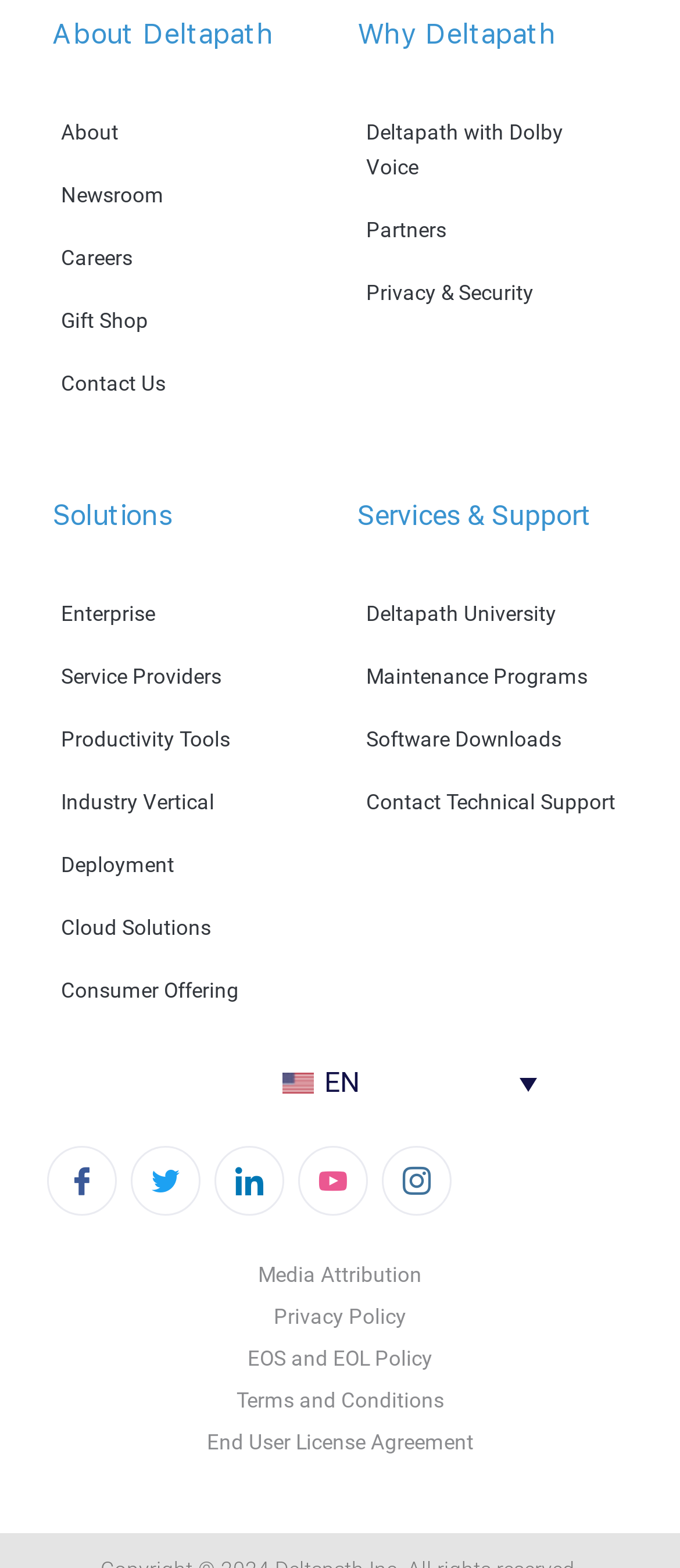Given the description of the UI element: "Careers", predict the bounding box coordinates in the form of [left, top, right, bottom], with each value being a float between 0 and 1.

[0.077, 0.145, 0.474, 0.185]